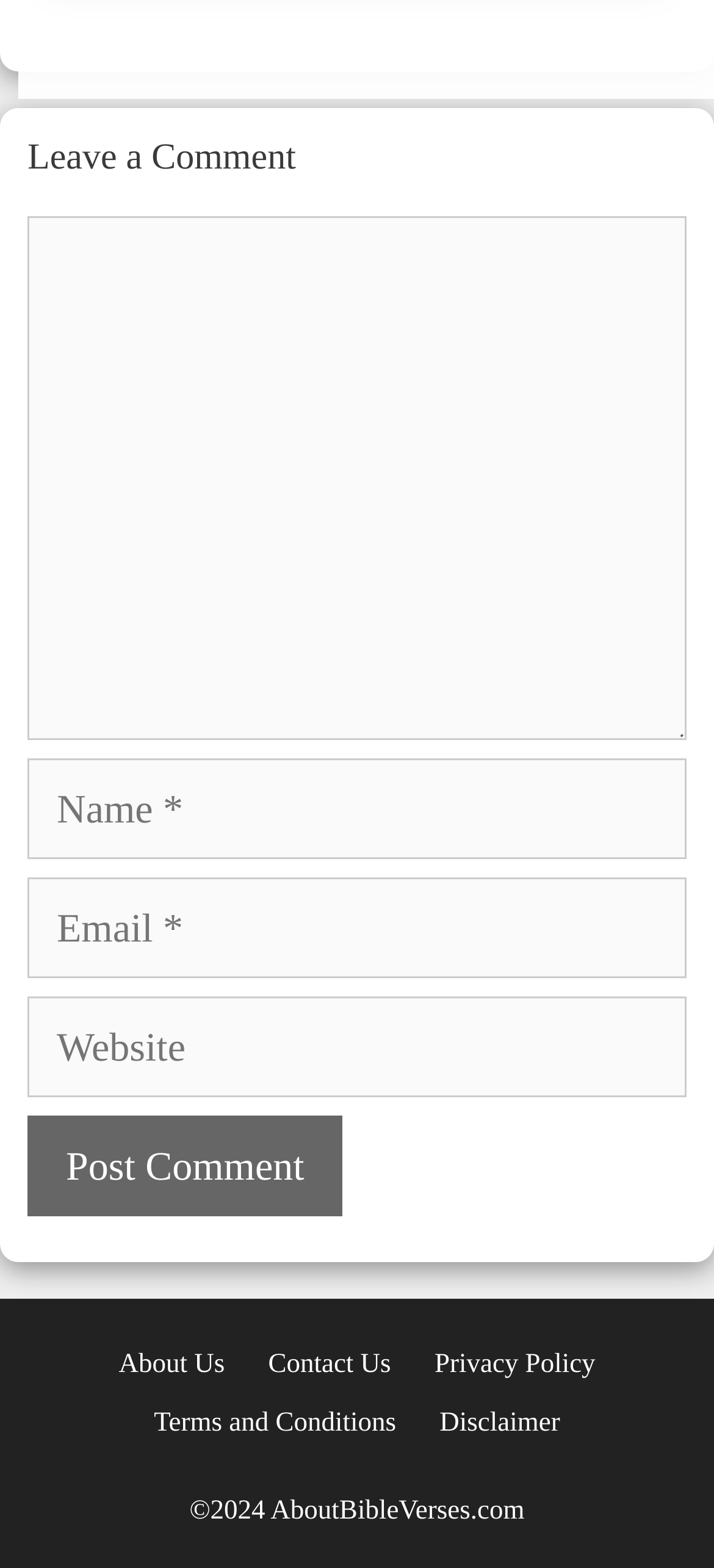Identify the bounding box coordinates for the element that needs to be clicked to fulfill this instruction: "enter your email". Provide the coordinates in the format of four float numbers between 0 and 1: [left, top, right, bottom].

[0.038, 0.559, 0.962, 0.623]